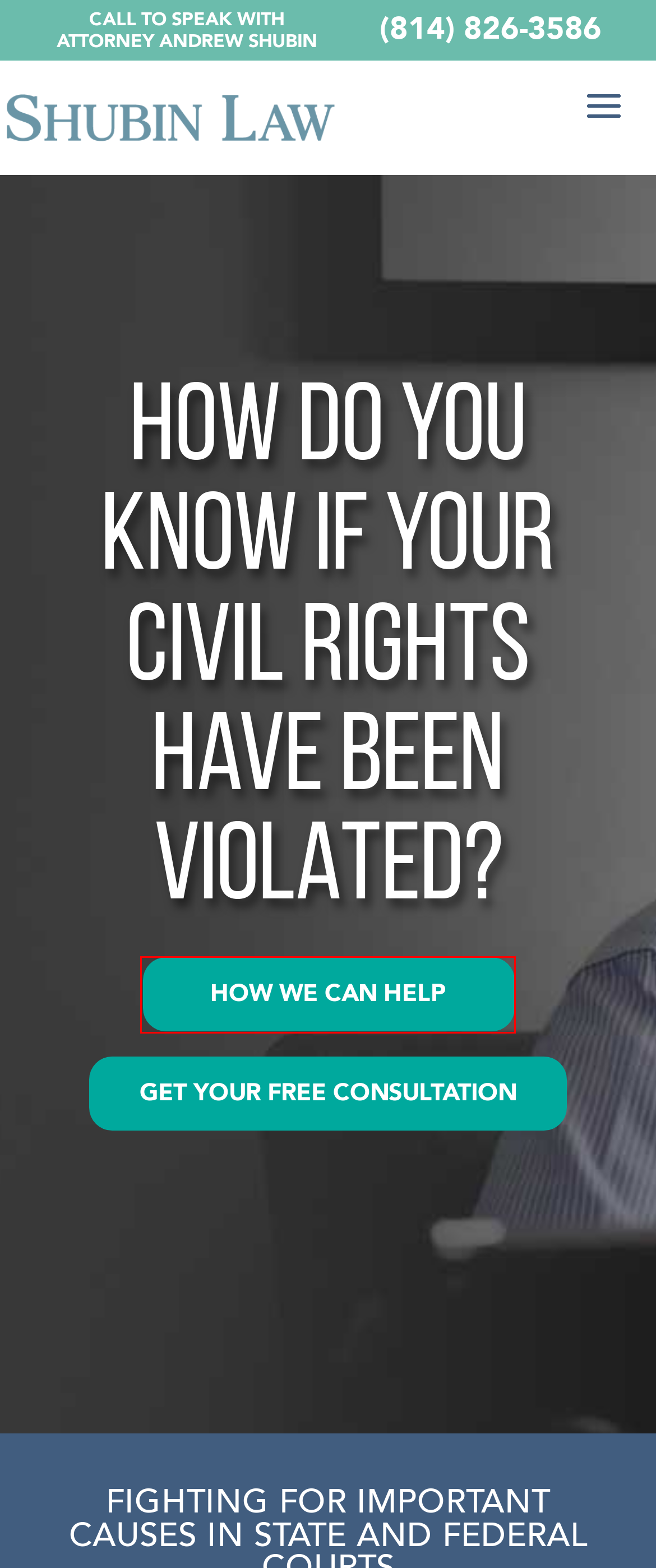You are provided a screenshot of a webpage featuring a red bounding box around a UI element. Choose the webpage description that most accurately represents the new webpage after clicking the element within the red bounding box. Here are the candidates:
A. Client Testimonials | The Law Offices of Andrew Shubin
B. Title IX Violation Attorney for Victims | Shubin Law Firm
C. Sandusky's adopted son says former Penn State coach abused him | Fox News
D. Penn State College, PA Criminal Defense + Work Discrimination Attorneys
E. Contact Us | The Law Offices of Andrew Shubin
F. Legal Resources: Shubin Law Firm
G. Sandusky's son says his father abused him; case goes to jury - CBS News
H. Attorney for Academic Misconduct + Student Rights in State College, PA

A